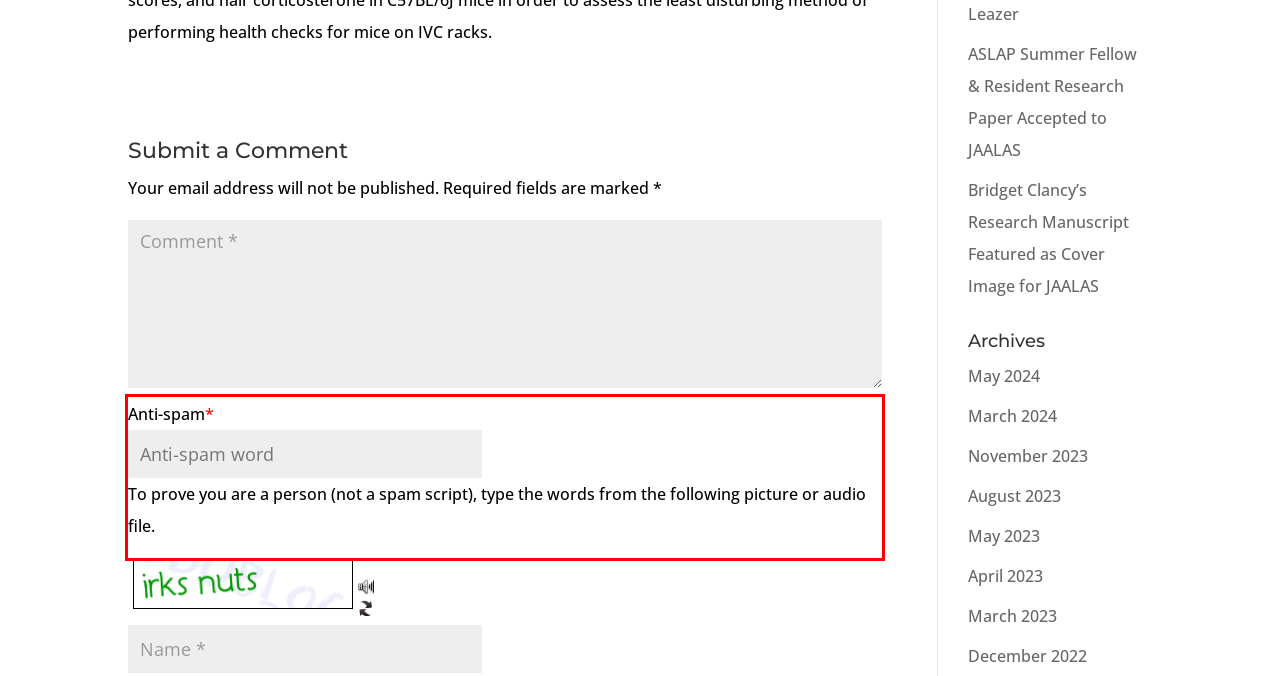Within the screenshot of a webpage, identify the red bounding box and perform OCR to capture the text content it contains.

Anti-spam* To prove you are a person (not a spam script), type the words from the following picture or audio file.